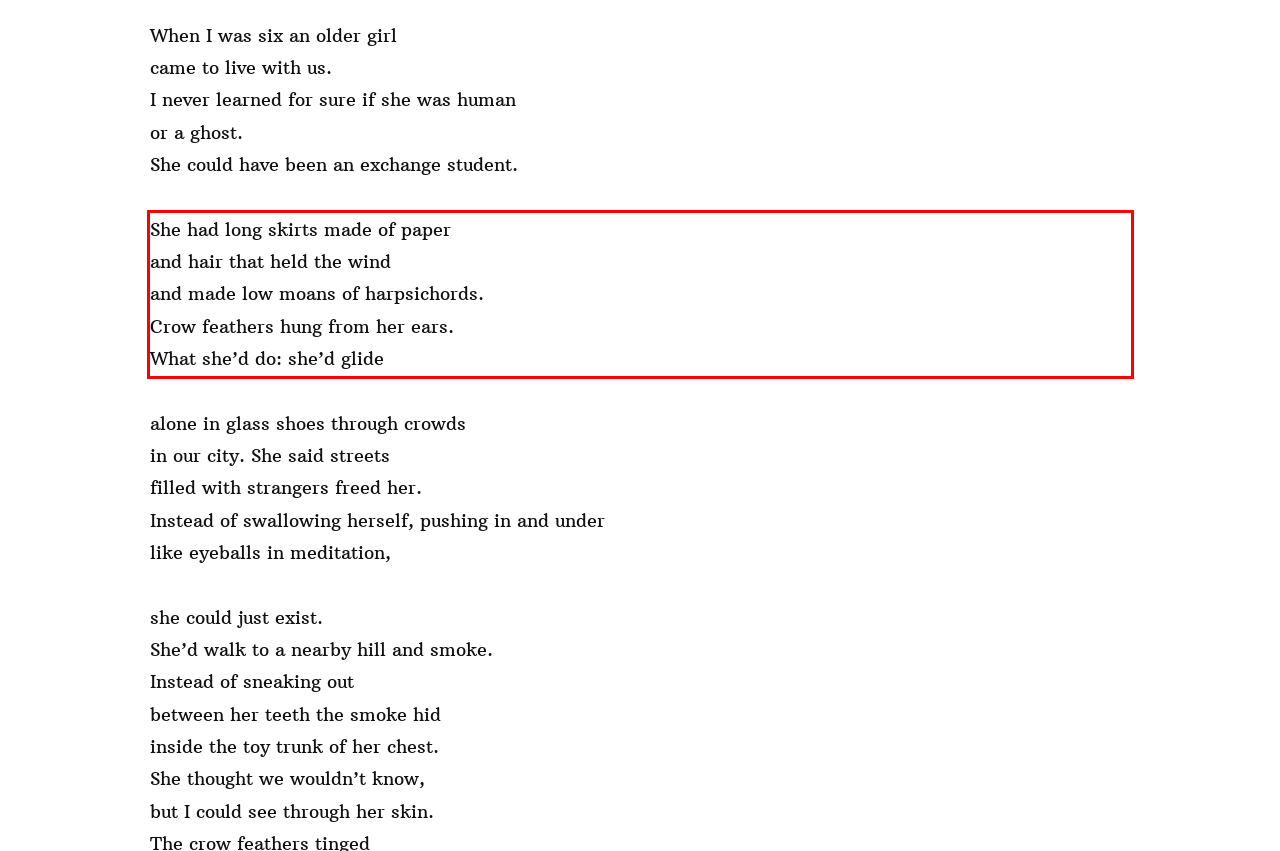Using the provided screenshot, read and generate the text content within the red-bordered area.

She had long skirts made of paper and hair that held the wind and made low moans of harpsichords. Crow feathers hung from her ears. What she’d do: she’d glide